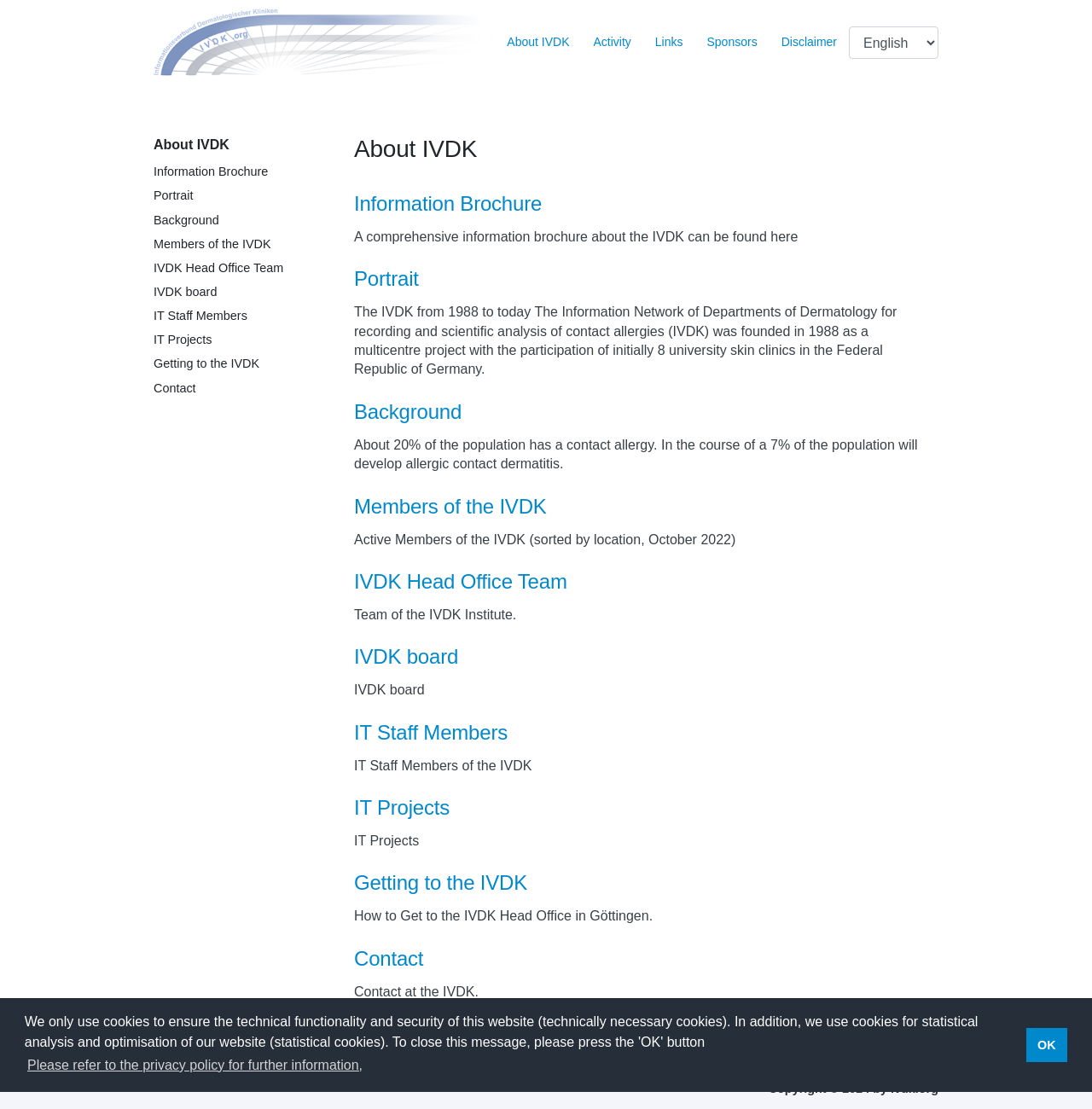Determine the bounding box coordinates of the area to click in order to meet this instruction: "view information brochure".

[0.141, 0.149, 0.246, 0.161]